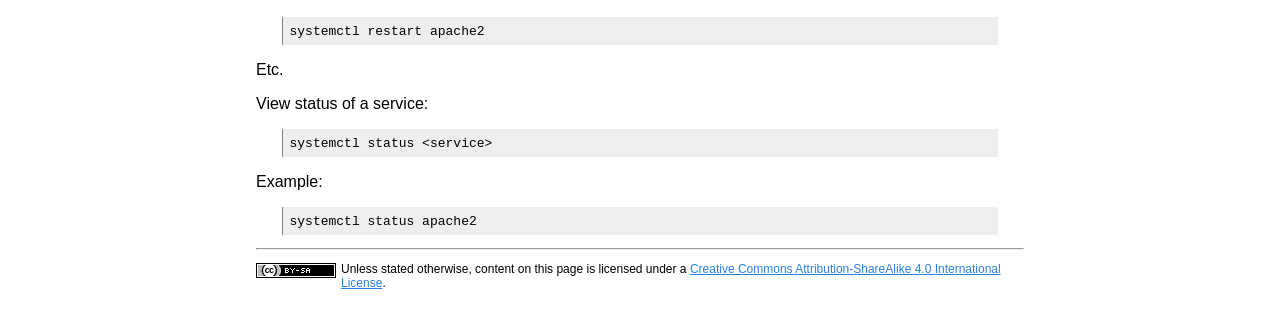What type of license is mentioned on the webpage?
Using the details shown in the screenshot, provide a comprehensive answer to the question.

The type of license mentioned on the webpage is Creative Commons License, which is indicated by the image and text on the webpage.